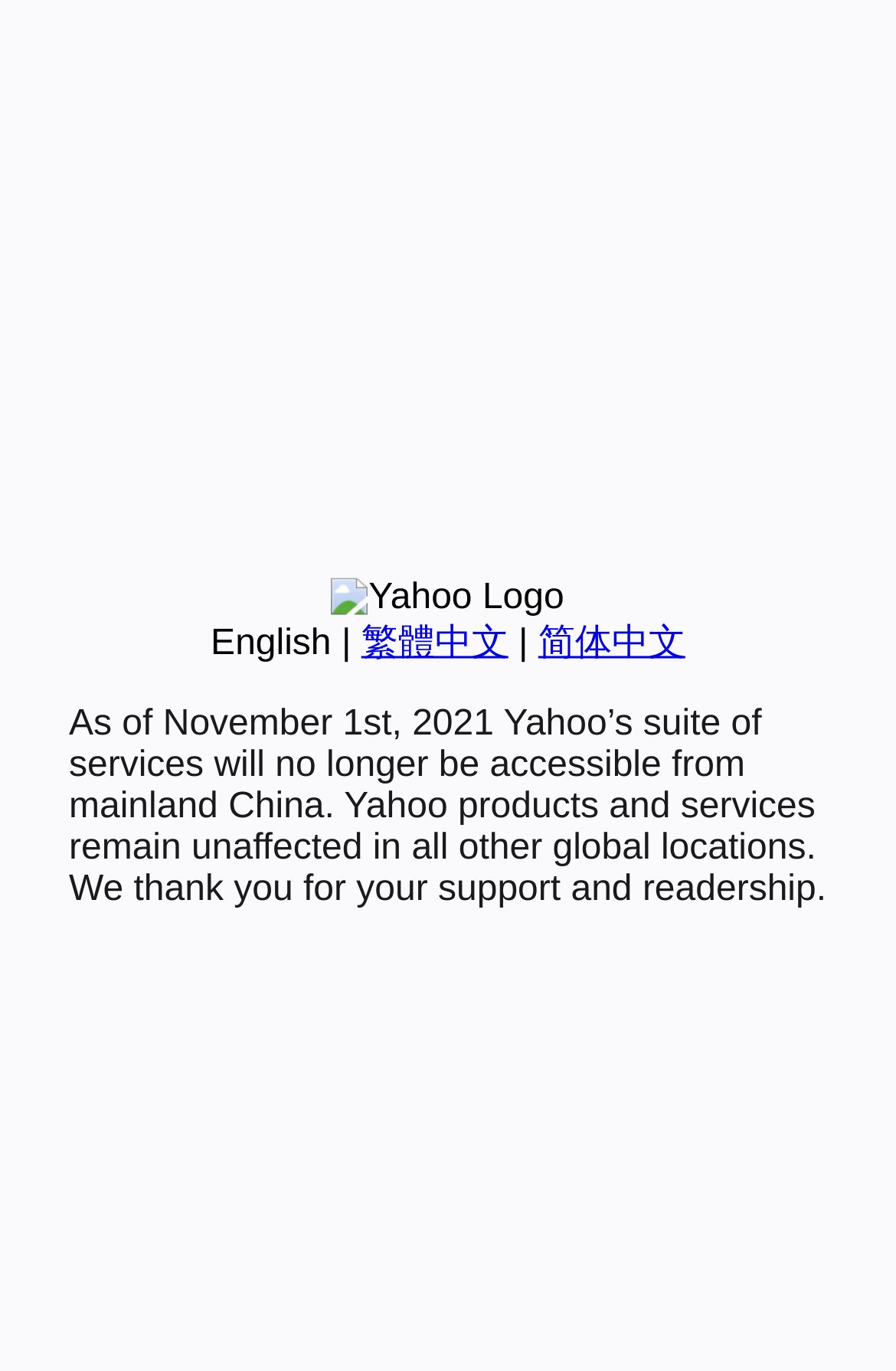Using floating point numbers between 0 and 1, provide the bounding box coordinates in the format (top-left x, top-left y, bottom-right x, bottom-right y). Locate the UI element described here: English

[0.235, 0.455, 0.37, 0.484]